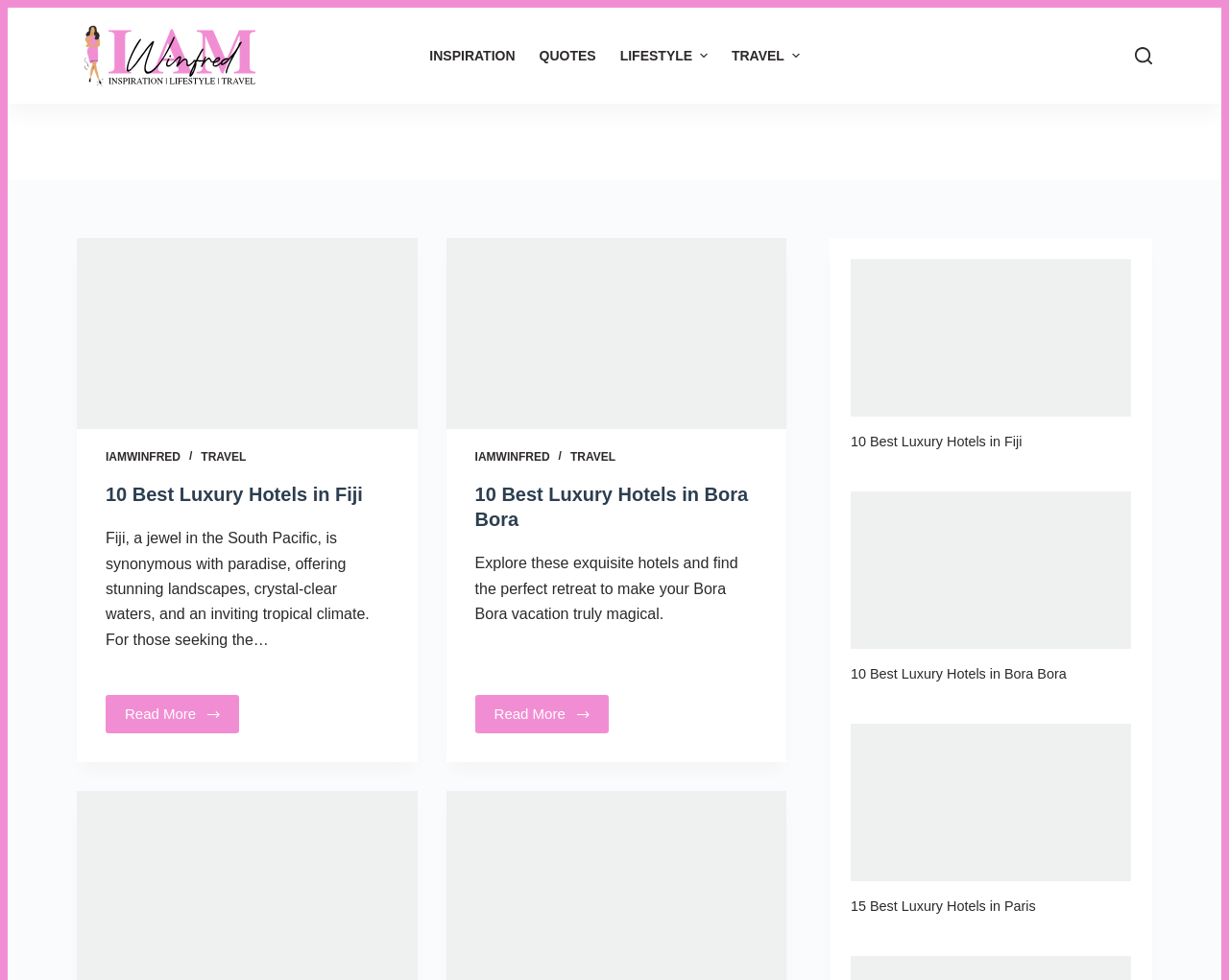Locate the bounding box coordinates of the item that should be clicked to fulfill the instruction: "Search for something".

[0.923, 0.048, 0.938, 0.066]